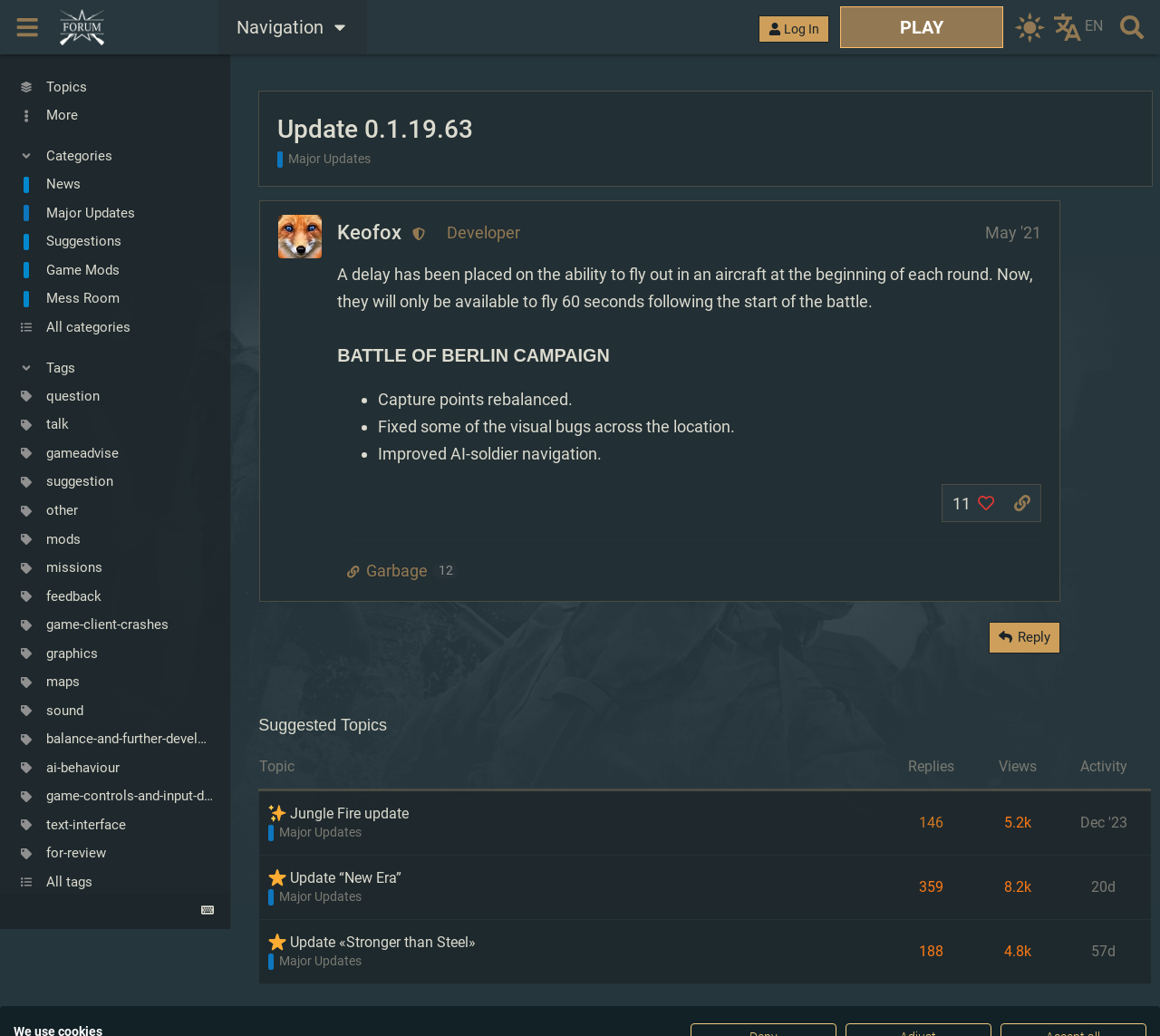Summarize the webpage with a detailed and informative caption.

The webpage is about a game update, specifically "Update 0.1.19.63 - Major Updates - Enlisted". At the top, there is a header section with a button to hide the sidebar, a link to "Enlisted", and a navigation menu. On the right side of the header, there are buttons for logging in, playing, and searching, as well as a language selection dropdown.

Below the header, there is a sidebar with various links to different categories, such as "News", "Major Updates", "Suggestions", and "Game Mods". Each category has an associated image. The sidebar also has buttons for "Tags" and "Categories", which expand to show more links.

The main content area has a heading "Update 0.1.19.63" and a subheading "Major Updates". Below this, there is a post from a user named "Keofox", who is a moderator and developer. The post has a heading with the user's name and a timestamp, and the main text describes the update, including a change to the ability to fly out in an aircraft at the beginning of each round. The post also mentions other changes, such as rebalanced capture points and fixed visual bugs, in a bulleted list.

Overall, the webpage has a clean and organized layout, with clear headings and concise text. The use of images and icons adds visual interest to the page.